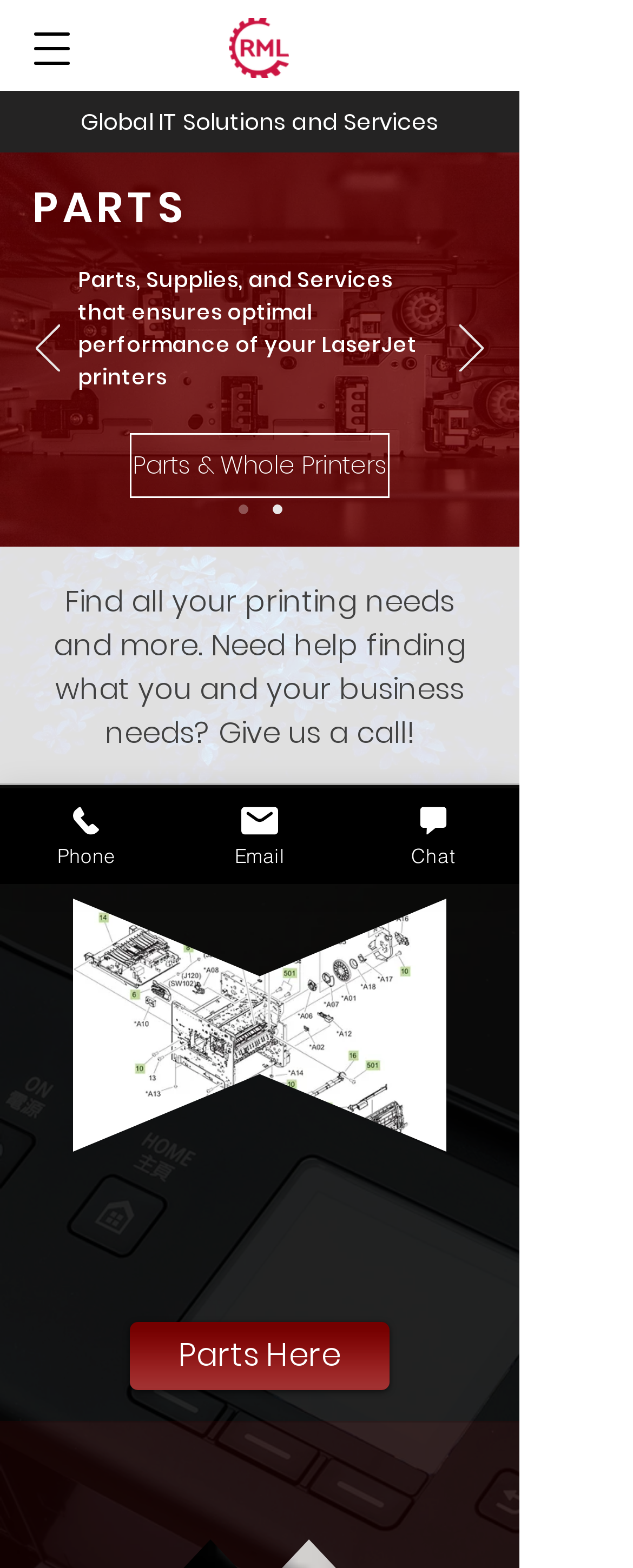Specify the bounding box coordinates for the region that must be clicked to perform the given instruction: "View the method for repairing glass reinforced septic tank".

None